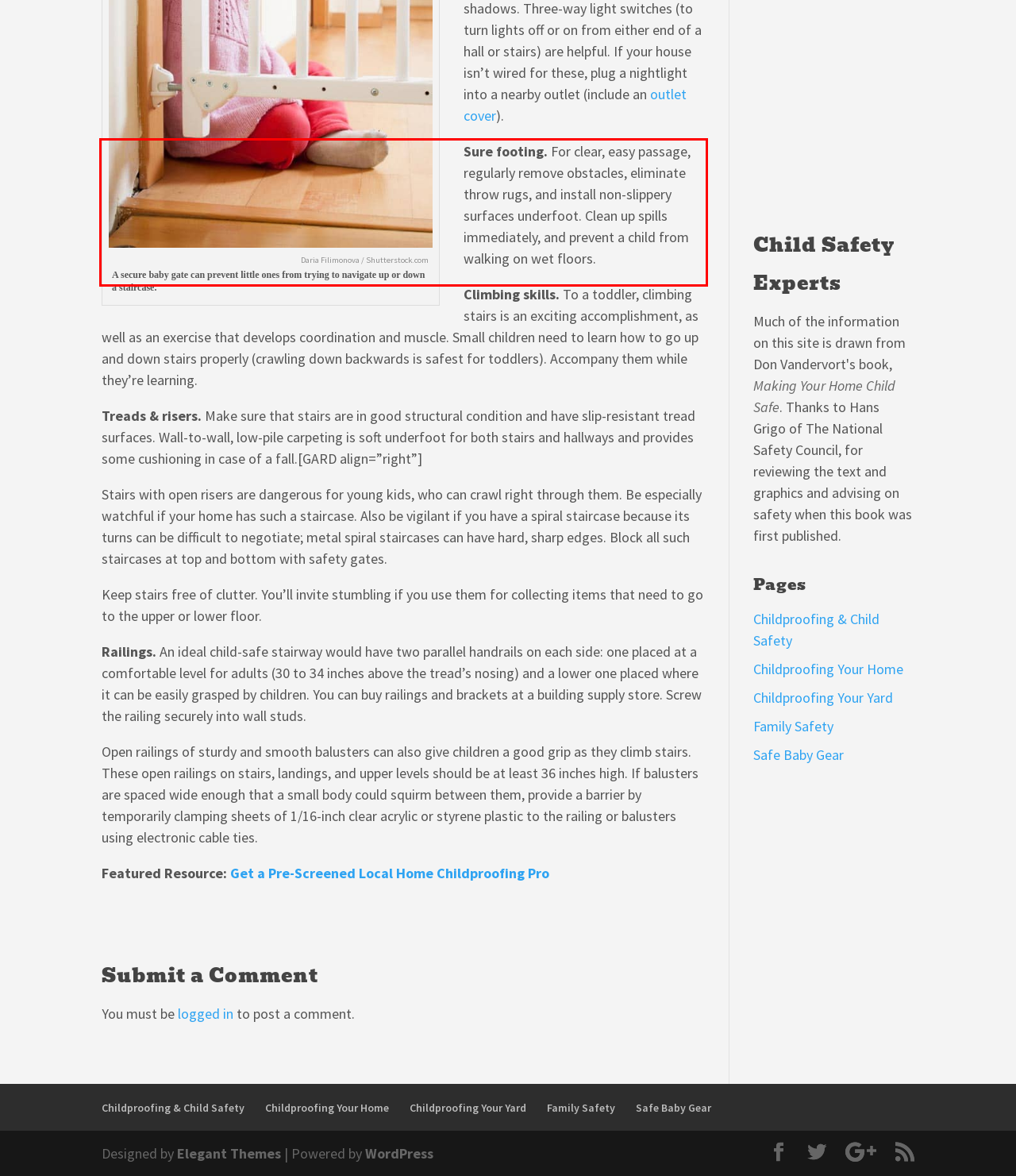You are given a screenshot with a red rectangle. Identify and extract the text within this red bounding box using OCR.

Sure footing. For clear, easy passage, regularly remove obstacles, eliminate throw rugs, and install non-slippery surfaces underfoot. Clean up spills immediately, and prevent a child from walking on wet floors.